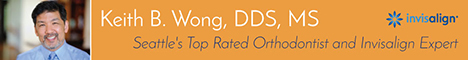Answer with a single word or phrase: 
What is Dr. Wong's expertise in?

Invisalign treatments